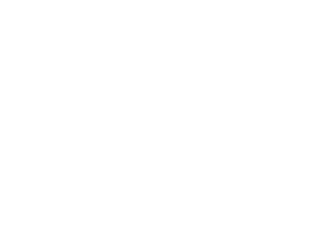Provide a brief response using a word or short phrase to this question:
What is the purpose of the collaboration between Ermes Inc. and Global Mountain Group?

To enhance service delivery and innovation